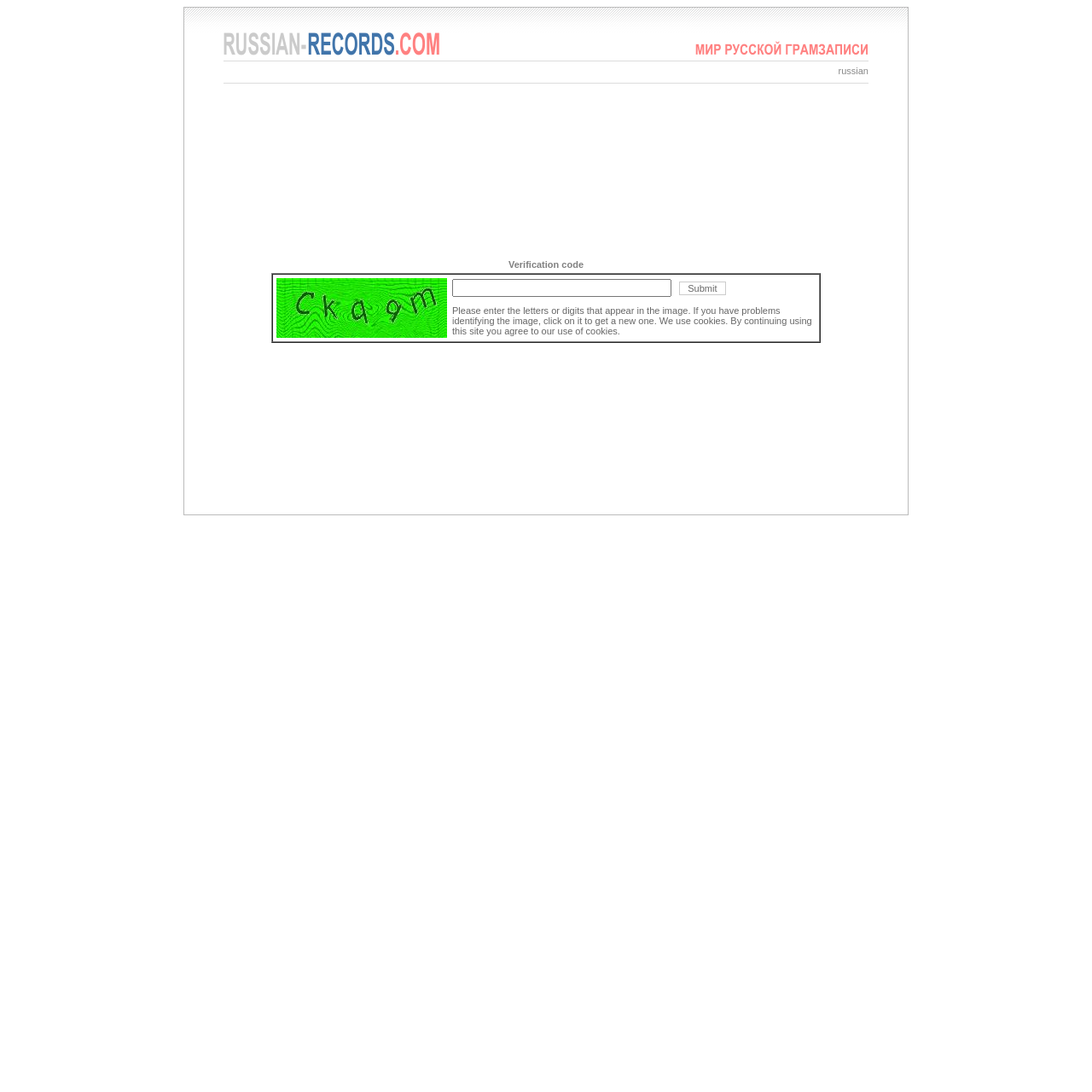What is the purpose of the separator?
Give a detailed response to the question by analyzing the screenshot.

The separator is used to separate different elements on the webpage, such as the verification code and the submit button. It provides a visual distinction between these elements and helps to organize the content on the page.